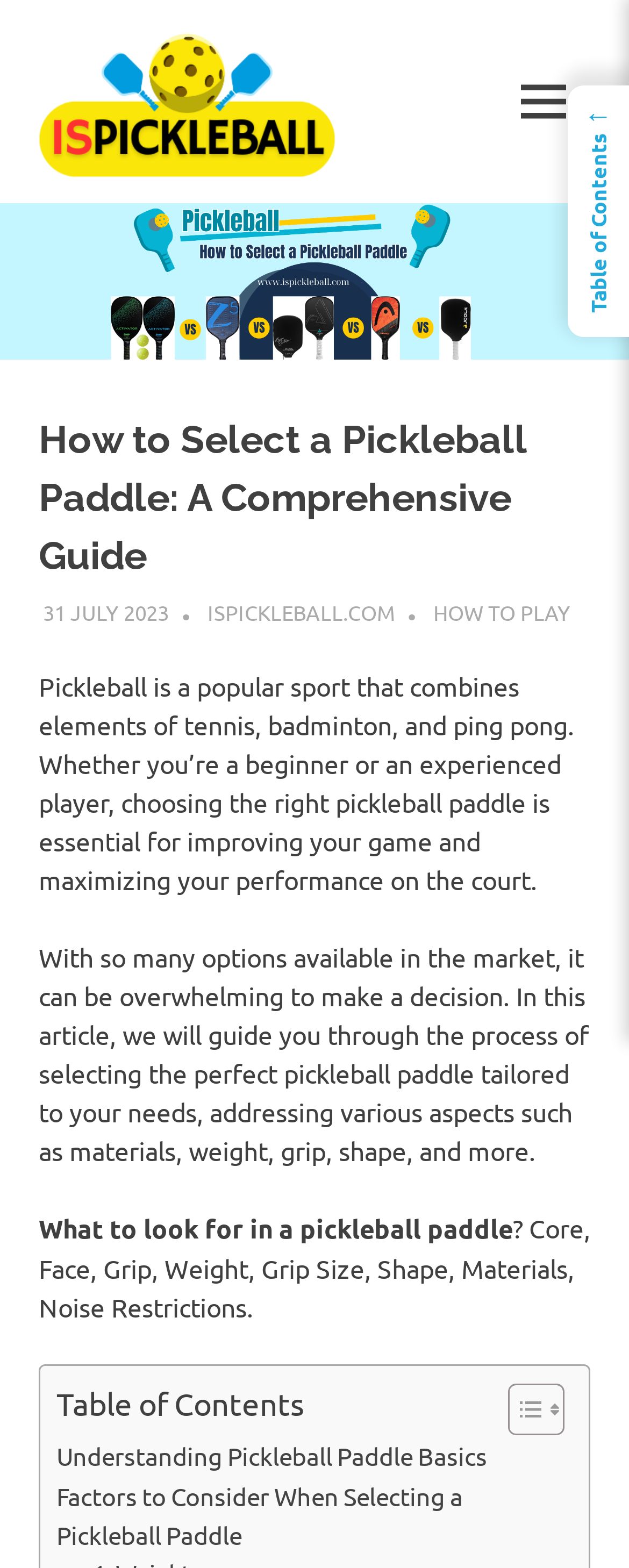Please find the bounding box coordinates of the element that must be clicked to perform the given instruction: "Toggle the Table of Content". The coordinates should be four float numbers from 0 to 1, i.e., [left, top, right, bottom].

[0.769, 0.882, 0.885, 0.917]